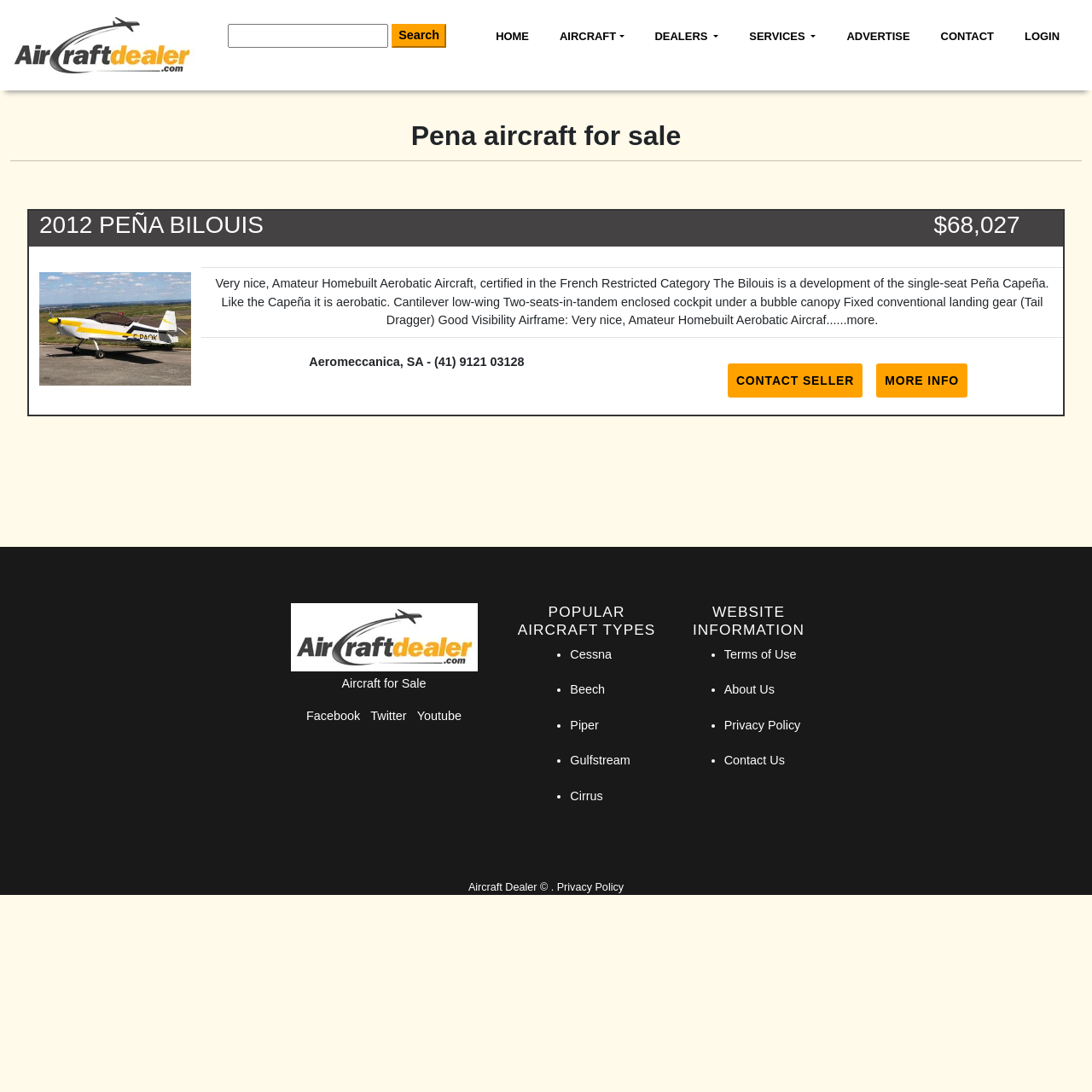What is the name of the website?
From the details in the image, provide a complete and detailed answer to the question.

The name of the website can be found in the top-left corner of the webpage, where it is written as a link 'Aircraftdealer.com'.